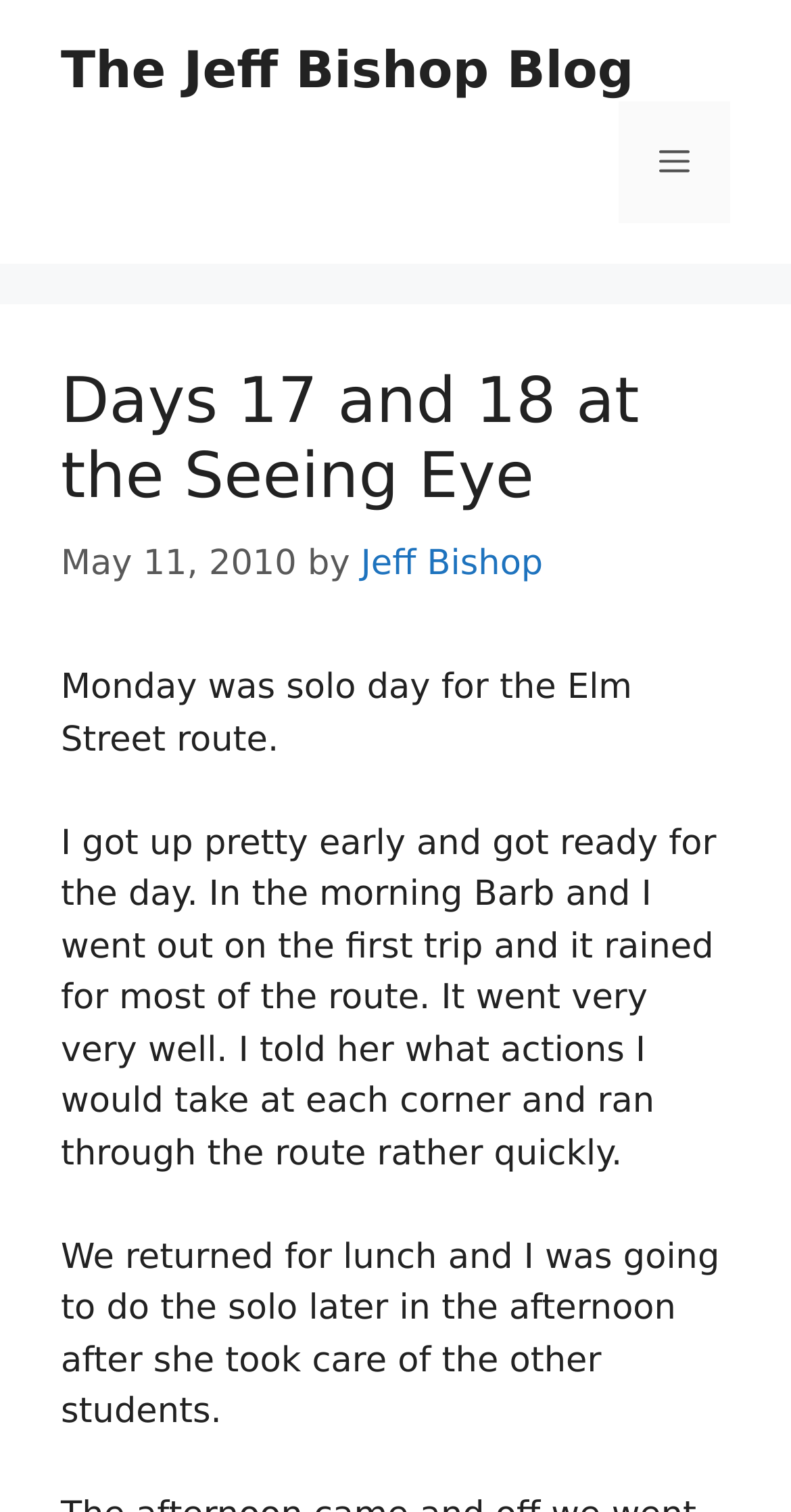Identify the bounding box of the UI element described as follows: "aria-label="Go to slide 6"". Provide the coordinates as four float numbers in the range of 0 to 1 [left, top, right, bottom].

None